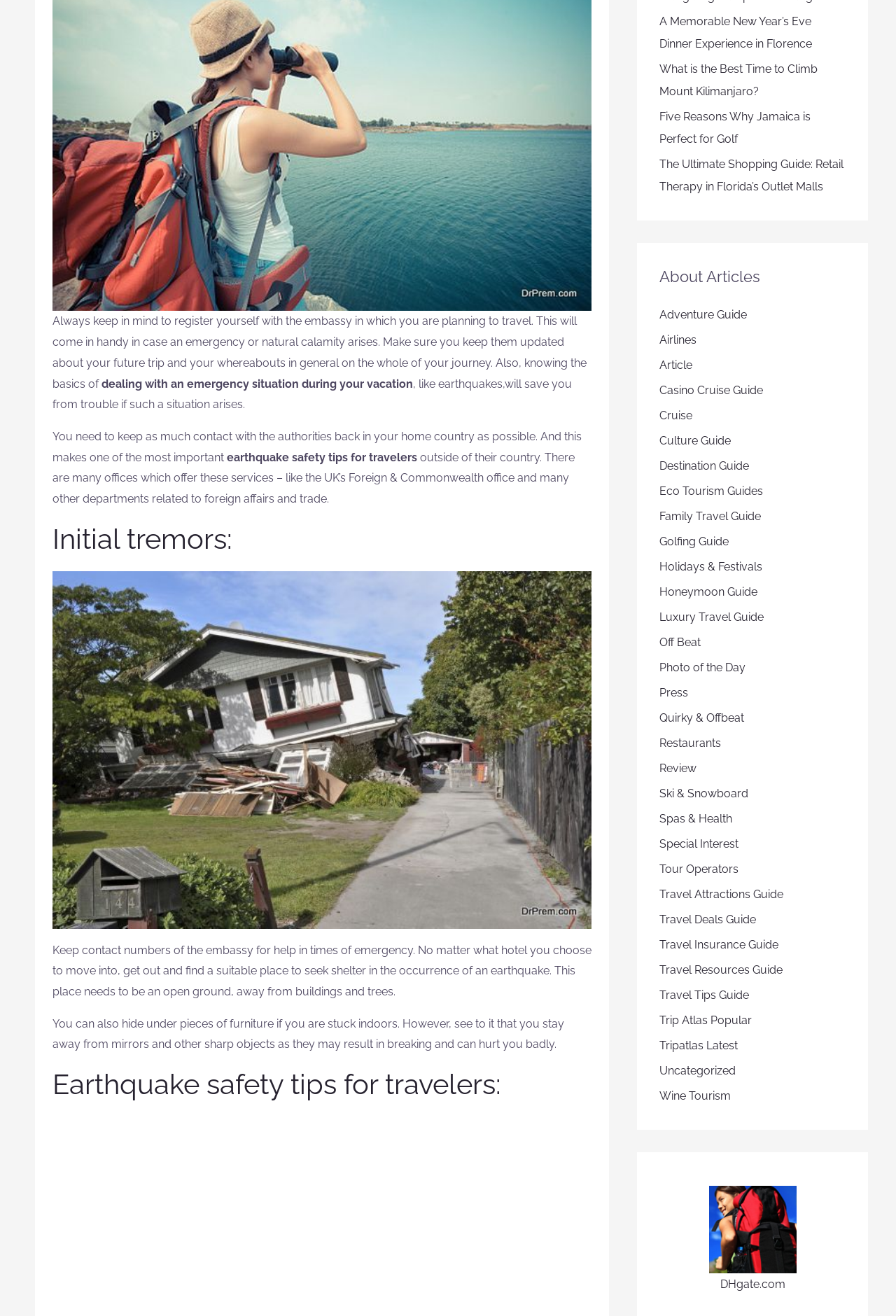What is the importance of registering with the embassy?
Answer the question with a single word or phrase by looking at the picture.

In case of emergency